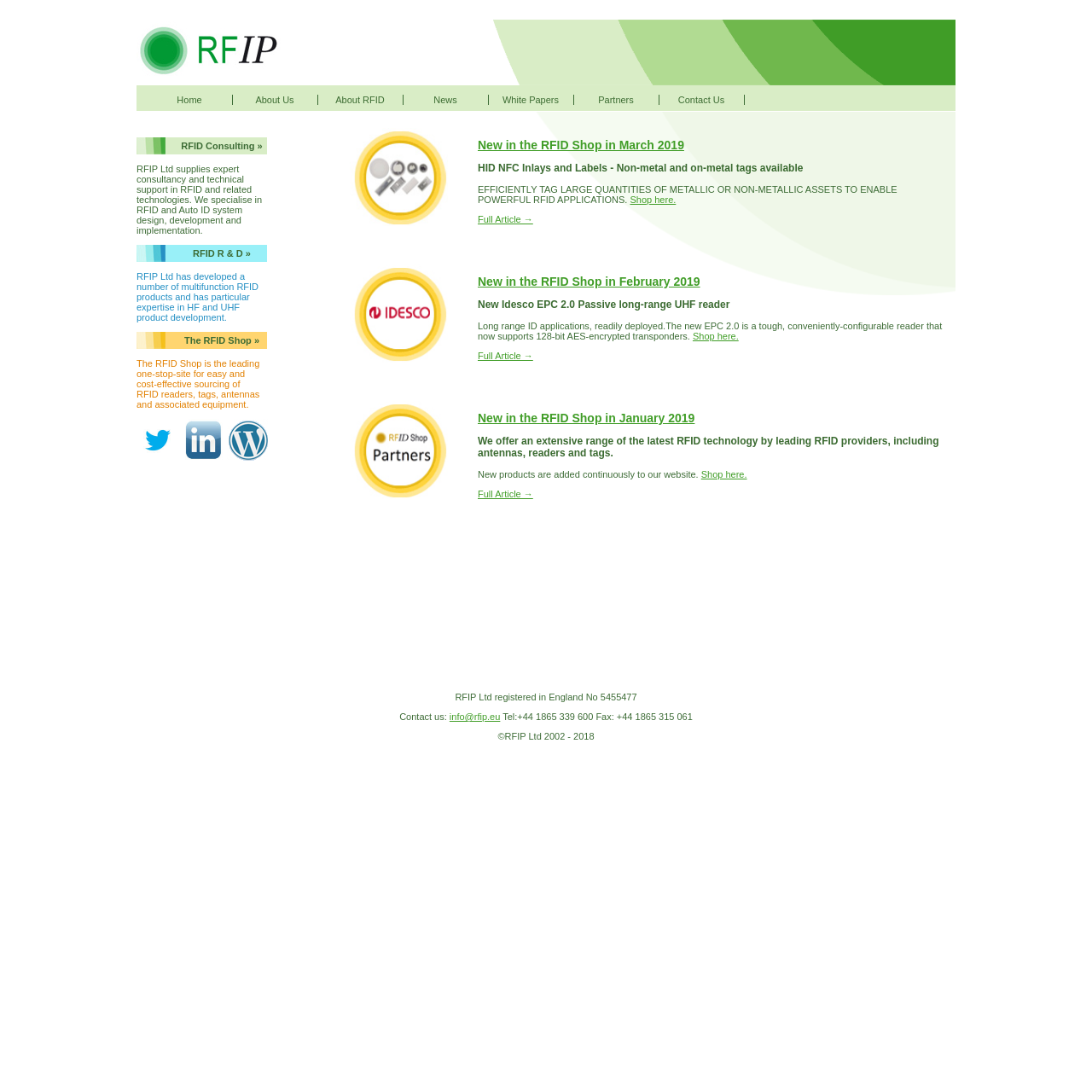Locate the bounding box coordinates of the area to click to fulfill this instruction: "Click on the 'FIND US' link". The bounding box should be presented as four float numbers between 0 and 1, in the order [left, top, right, bottom].

None